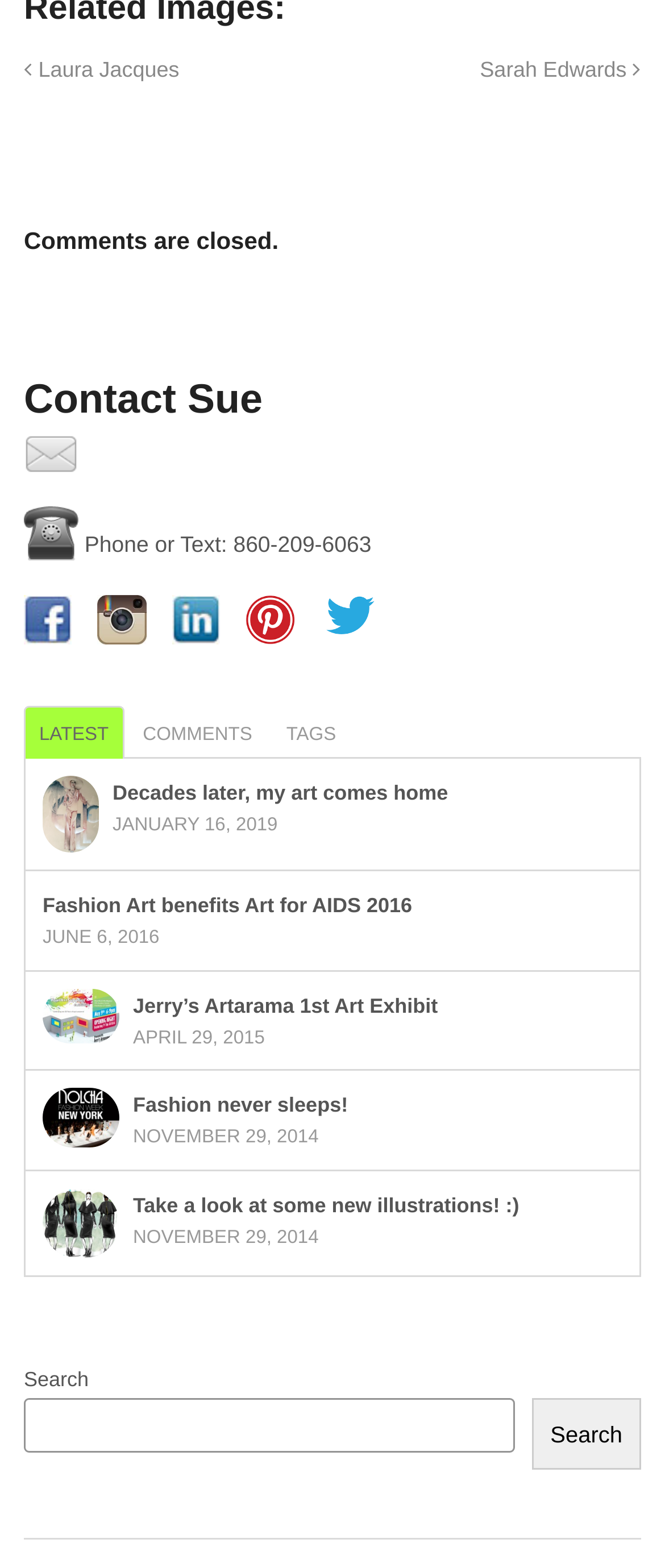Please locate the bounding box coordinates of the element that should be clicked to complete the given instruction: "Click on the 'LATEST' link".

[0.036, 0.45, 0.187, 0.484]